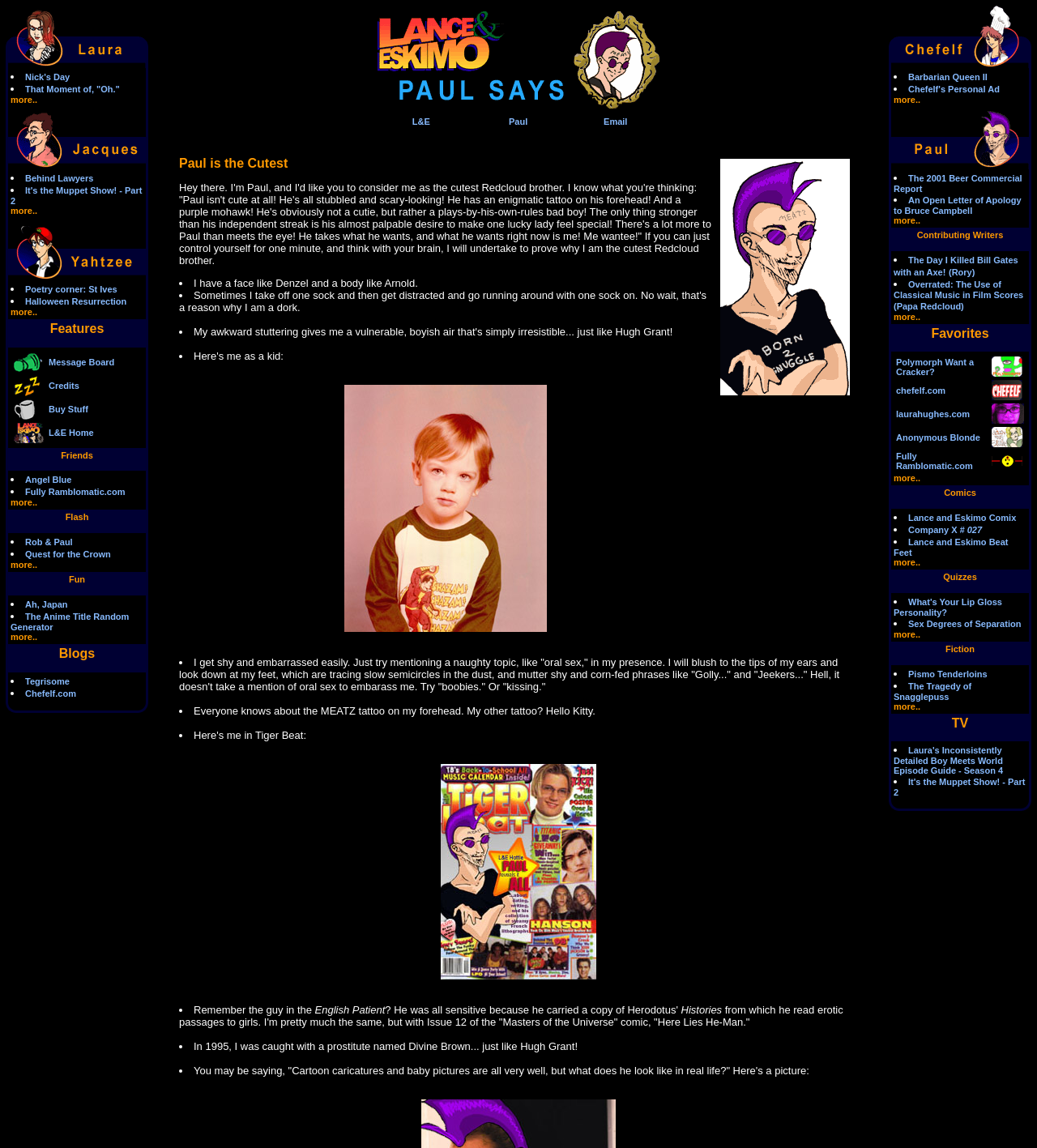Please identify the bounding box coordinates of the element's region that needs to be clicked to fulfill the following instruction: "Click the link 'Message Board'". The bounding box coordinates should consist of four float numbers between 0 and 1, i.e., [left, top, right, bottom].

[0.009, 0.304, 0.114, 0.389]